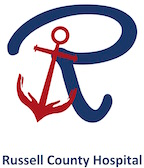What is the color scheme of the logo?
Please give a detailed and thorough answer to the question, covering all relevant points.

The caption states that the color scheme of the logo combines shades of blue and red, which evokes trust and reliability in healthcare services. This information is explicitly provided in the caption, making it possible to determine the color scheme.